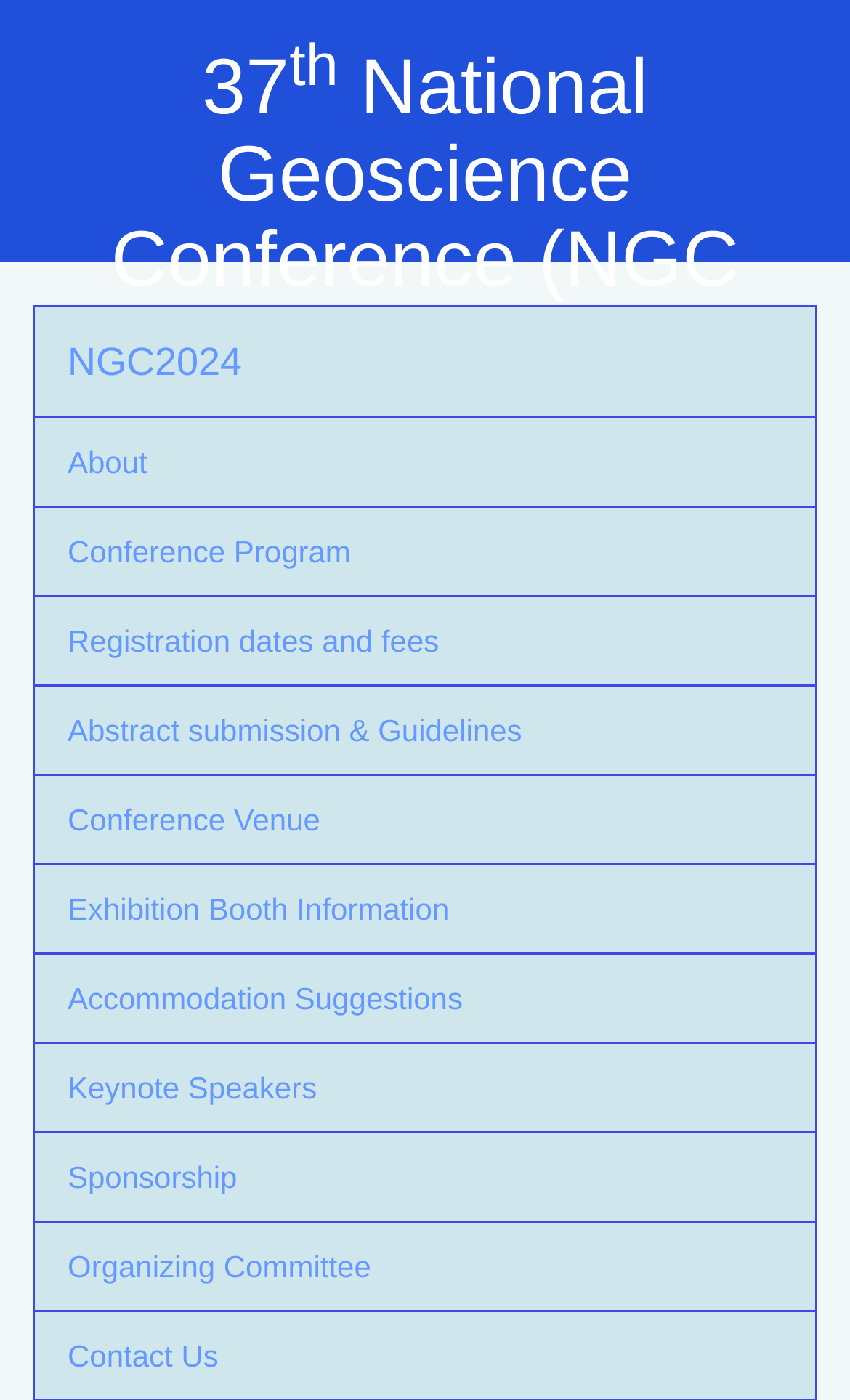What is the purpose of the 'Exhibition Booth Information' link?
Based on the image, respond with a single word or phrase.

To provide exhibition details